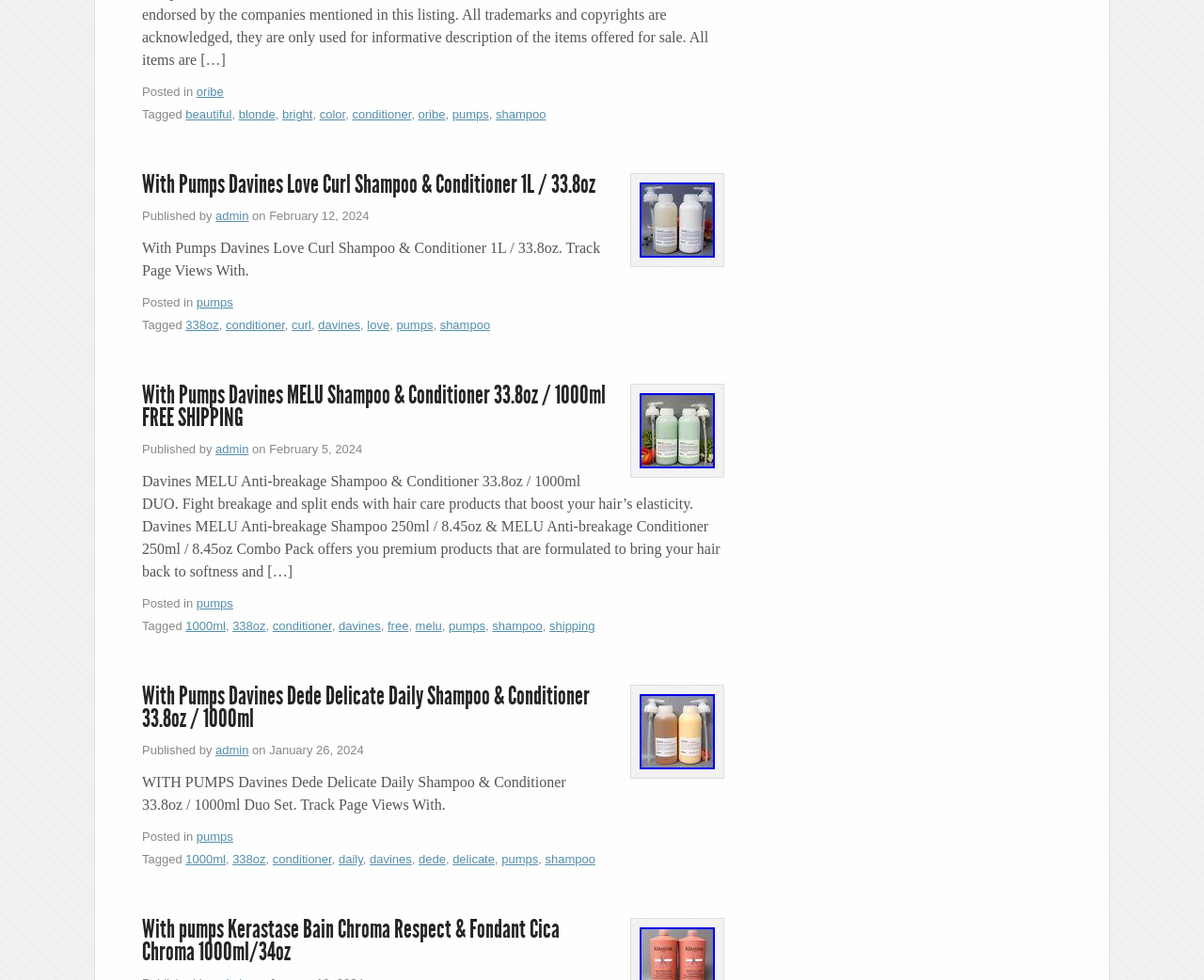Please locate the bounding box coordinates of the element that should be clicked to complete the given instruction: "Read the 'Davines MELU Anti-breakage Shampoo & Conditioner 33.8oz / 1000ml DUO' article".

[0.118, 0.392, 0.601, 0.675]